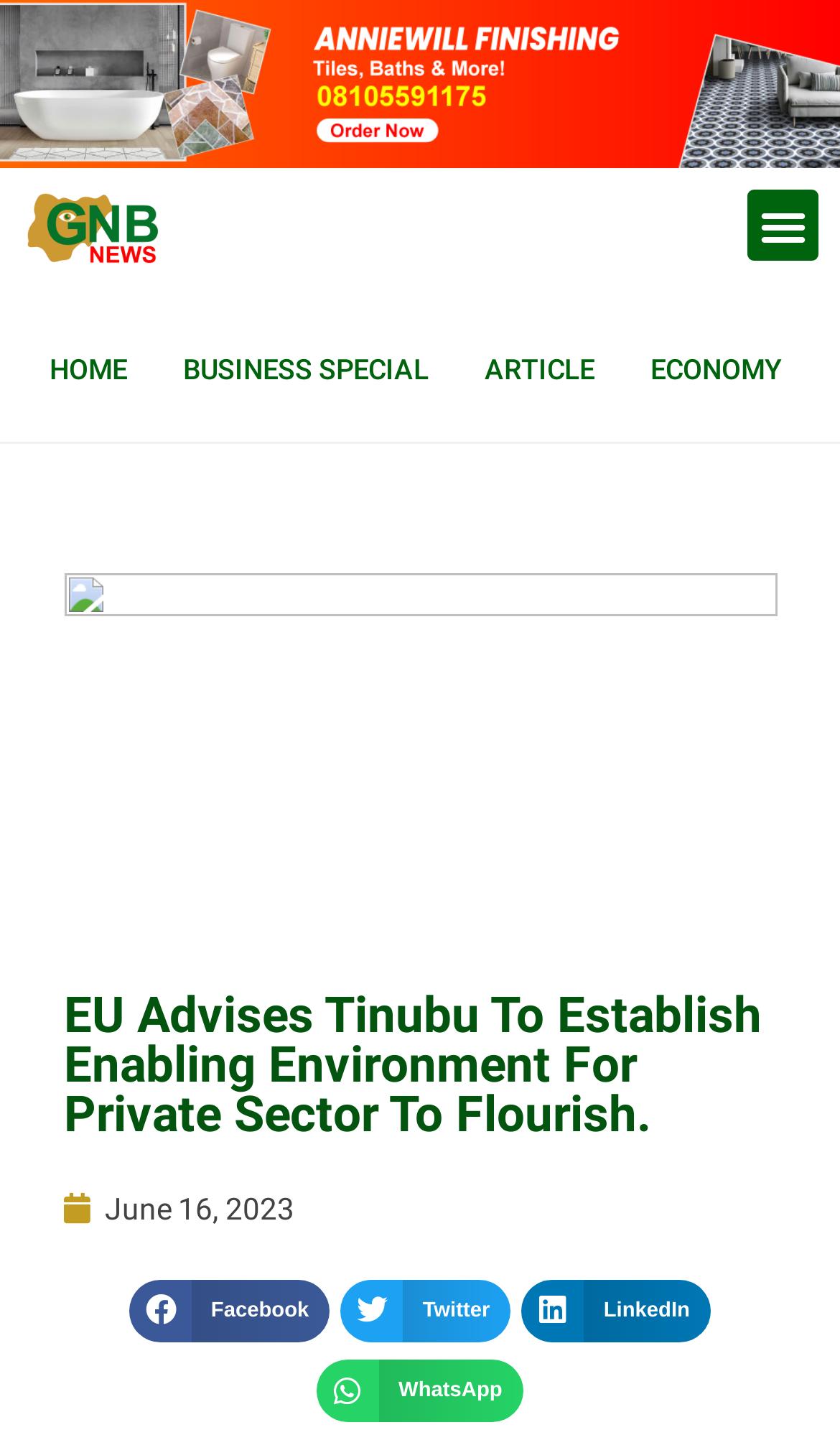Refer to the screenshot and answer the following question in detail:
What is the date of the article?

I looked for the date of the article and found it below the main heading, which is 'June 16, 2023'. This is the date when the article was published.